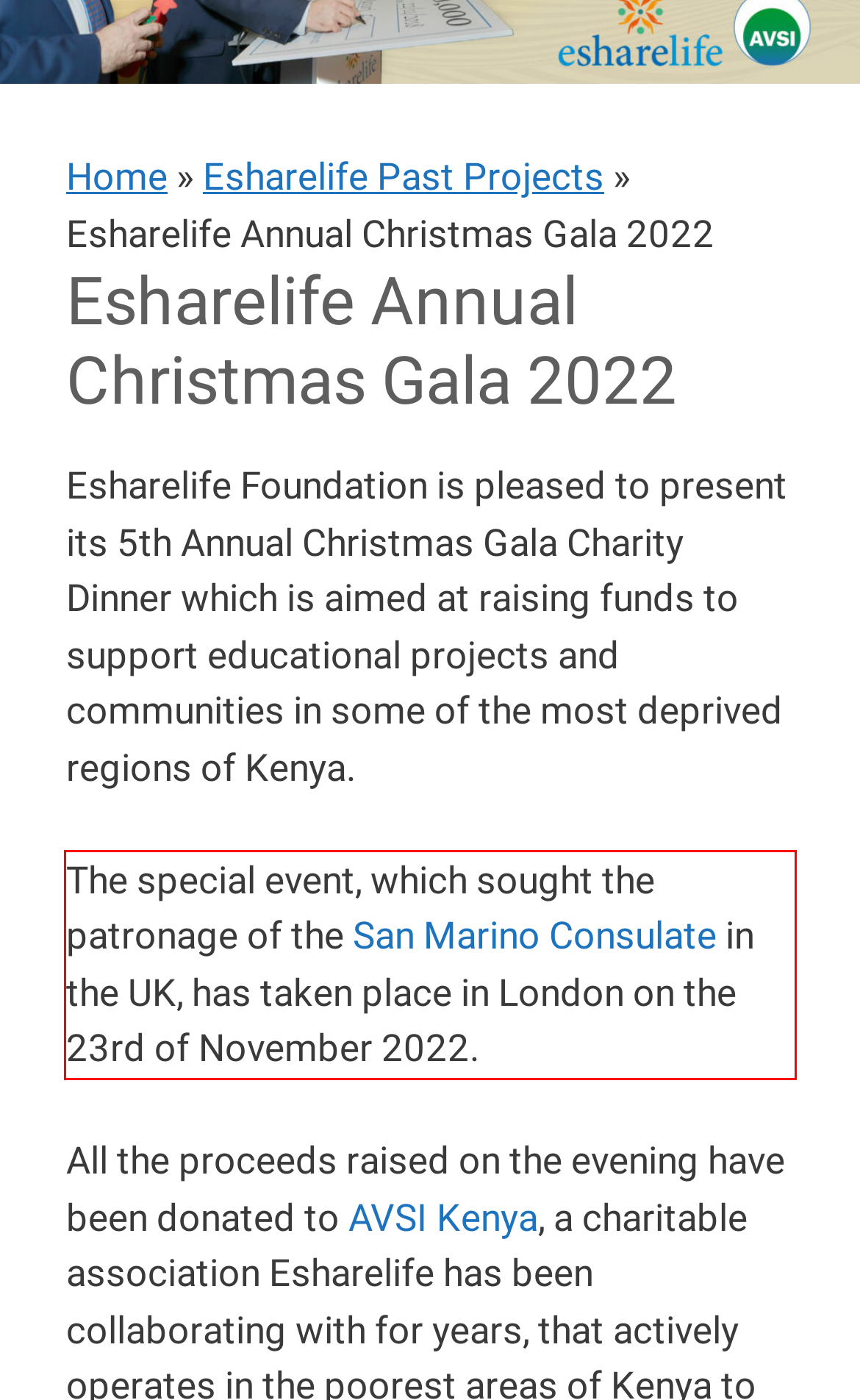Extract and provide the text found inside the red rectangle in the screenshot of the webpage.

The special event, which sought the patronage of the San Marino Consulate in the UK, has taken place in London on the 23rd of November 2022.